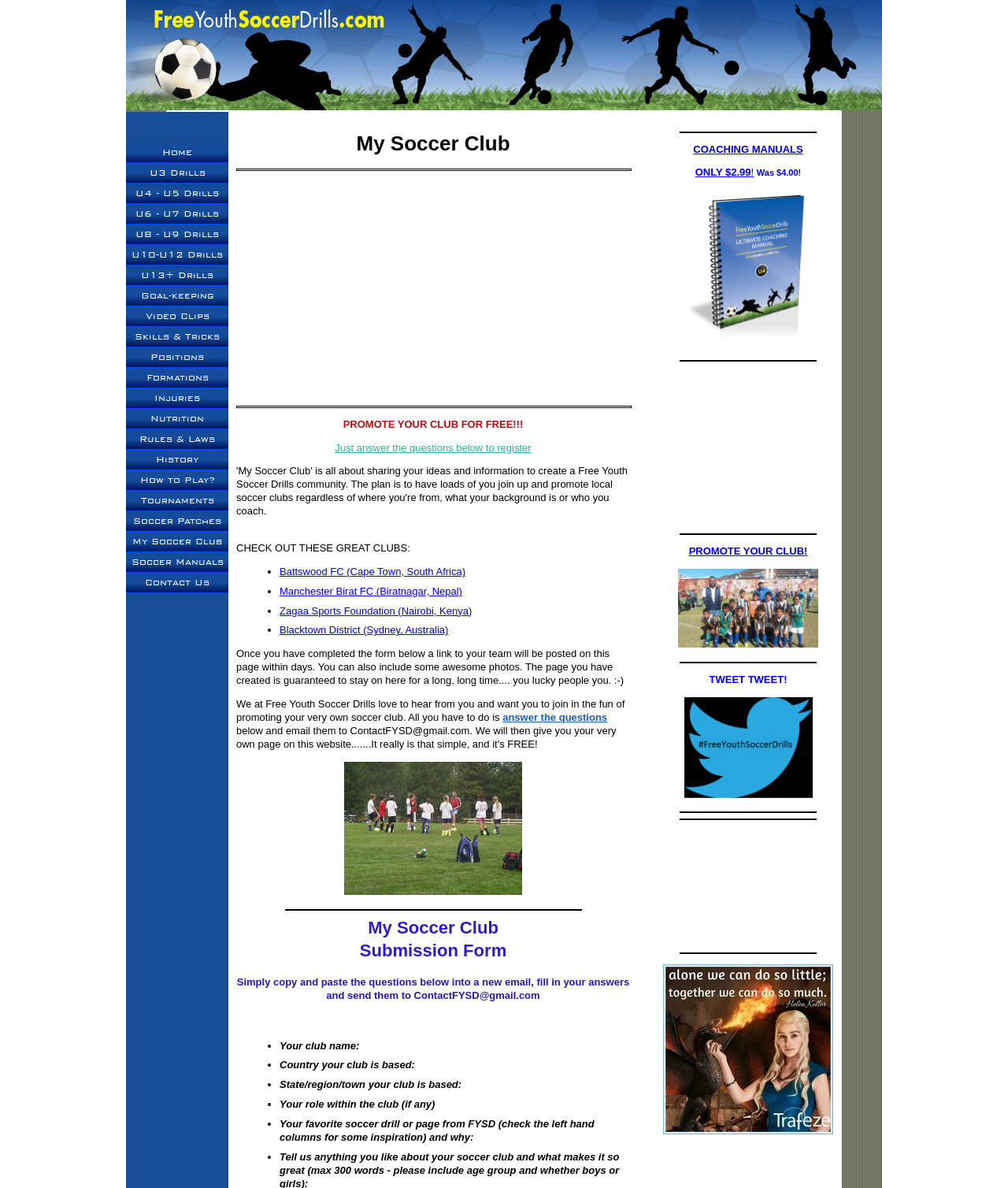Pinpoint the bounding box coordinates of the clickable element needed to complete the instruction: "go to ABOUT page". The coordinates should be provided as four float numbers between 0 and 1: [left, top, right, bottom].

None